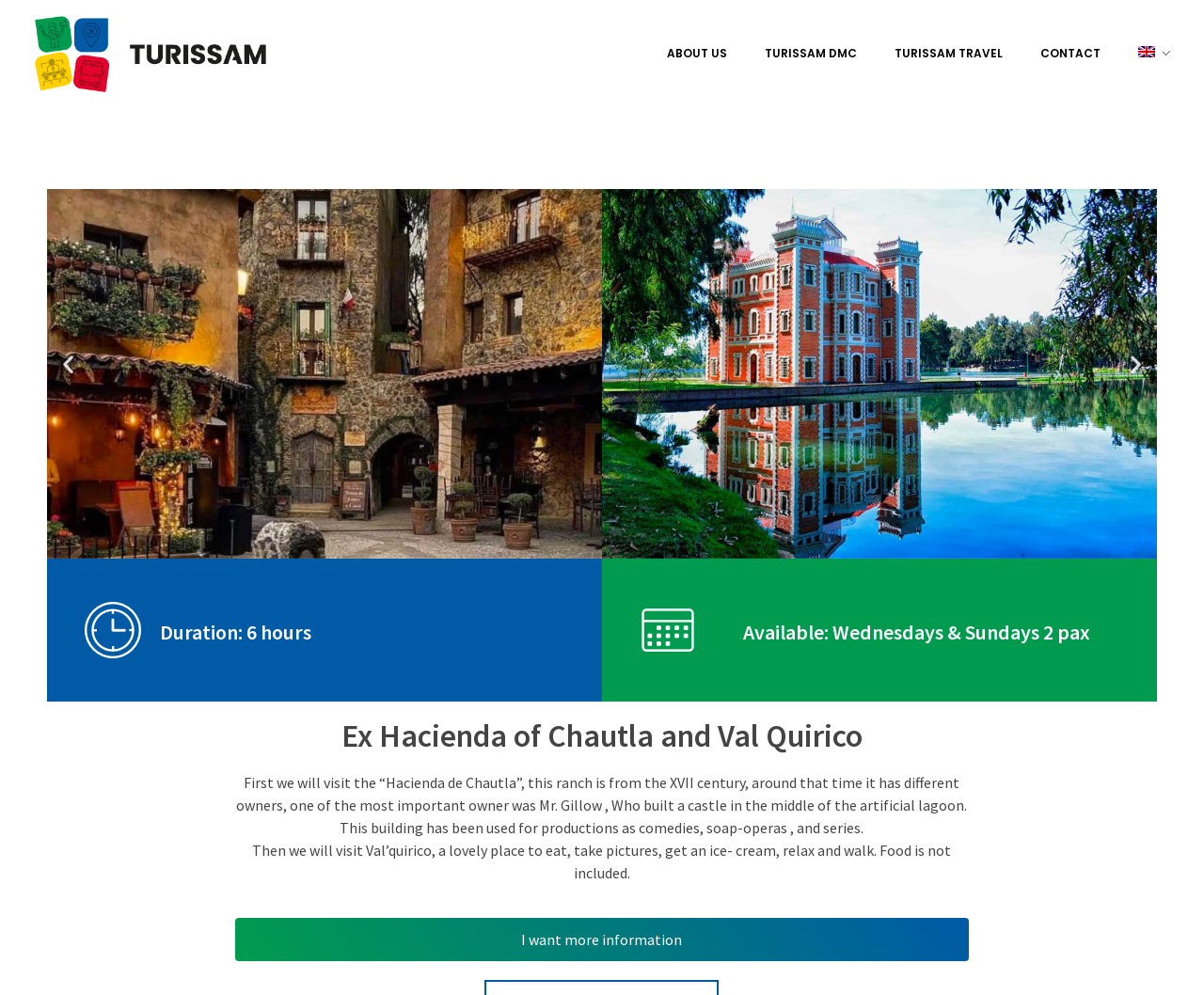Identify the bounding box coordinates of the clickable section necessary to follow the following instruction: "Click the logo". The coordinates should be presented as four float numbers from 0 to 1, i.e., [left, top, right, bottom].

[0.027, 0.014, 0.223, 0.094]